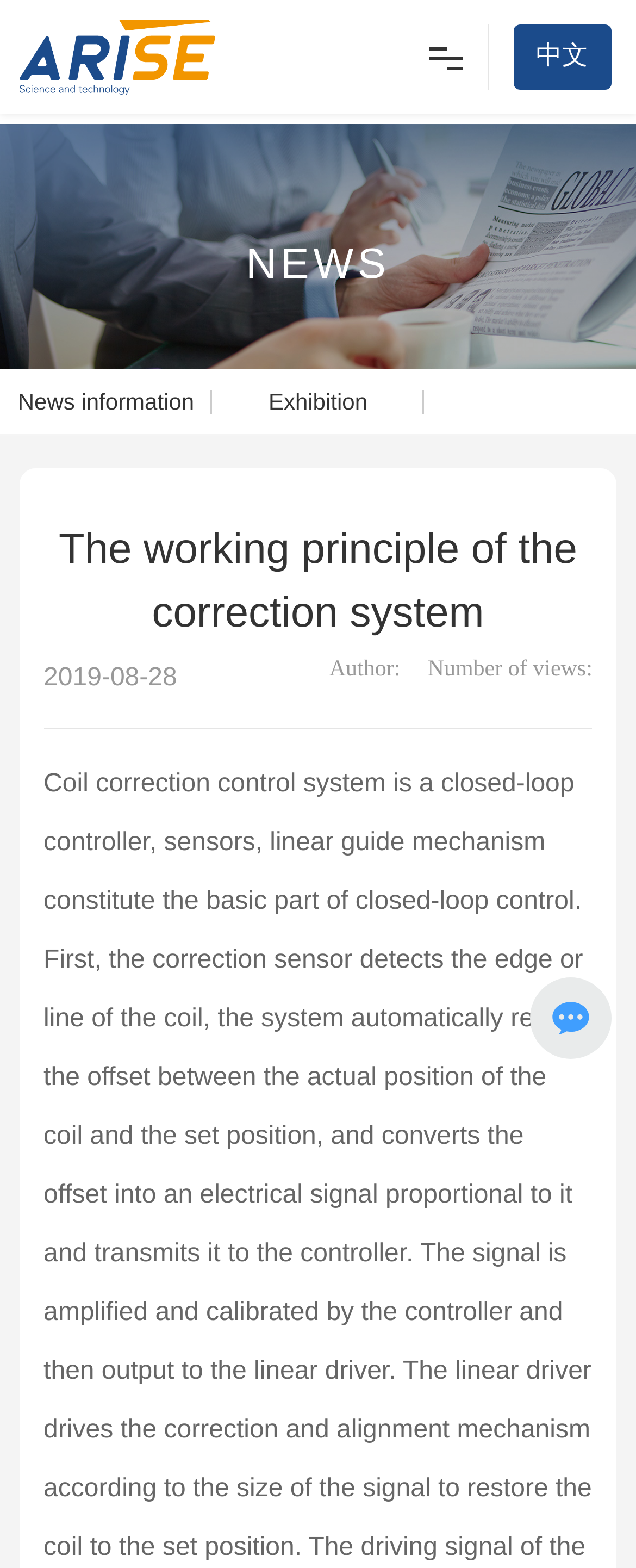How many images are there on the webpage?
Answer briefly with a single word or phrase based on the image.

5